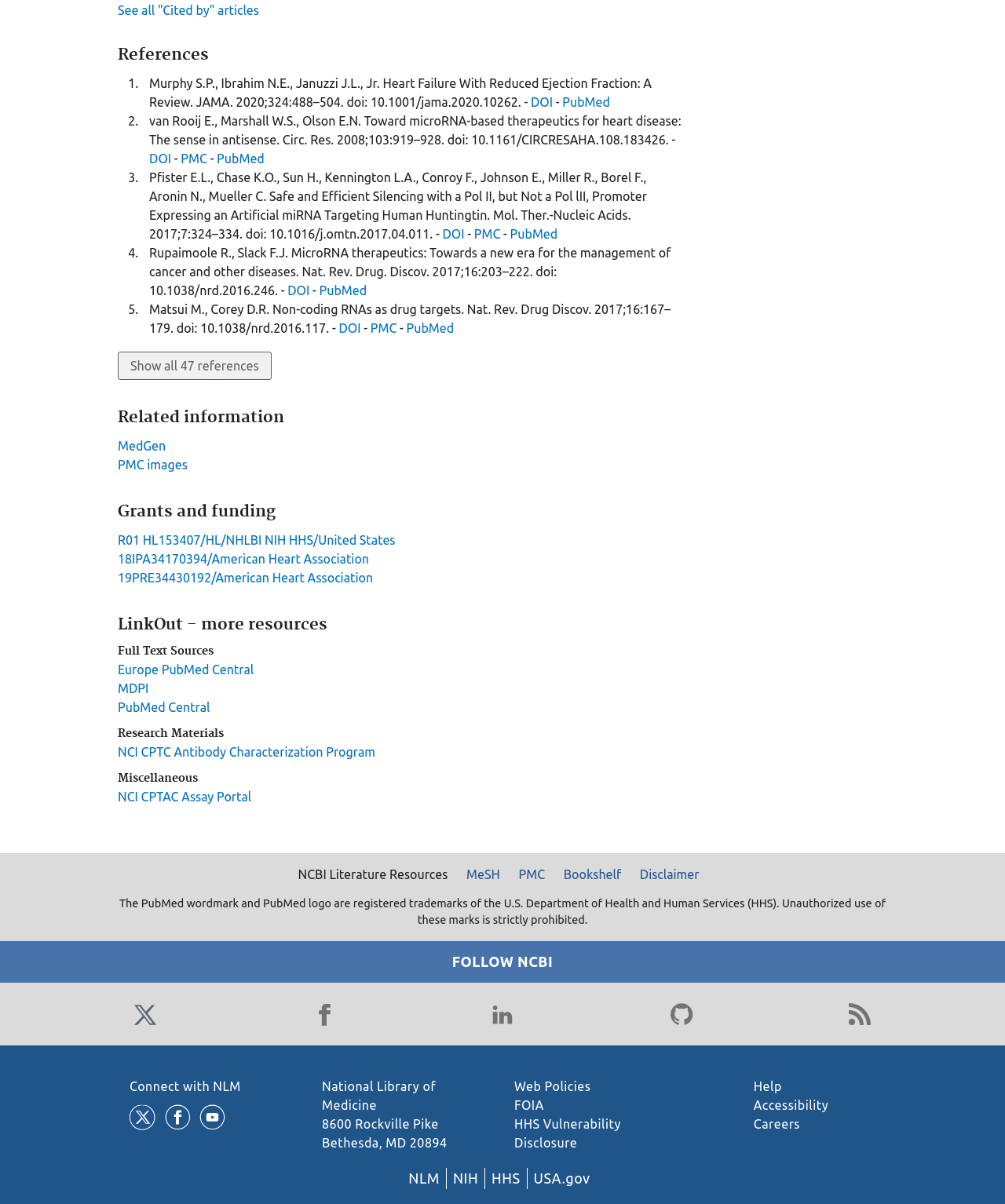Determine the bounding box coordinates for the clickable element to execute this instruction: "Contact us". Provide the coordinates as four float numbers between 0 and 1, i.e., [left, top, right, bottom].

None